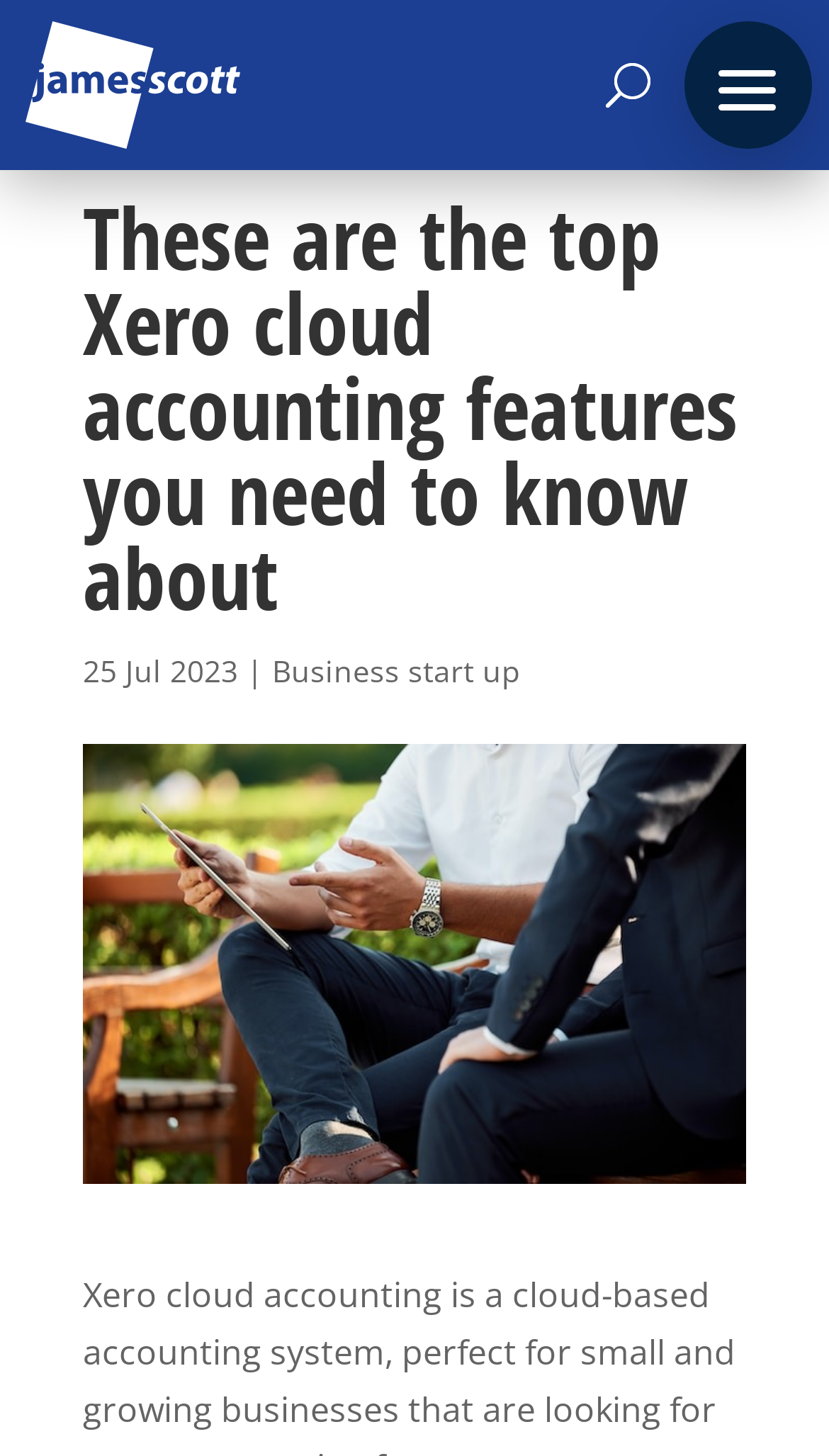Find the bounding box coordinates for the HTML element described as: "Business start up". The coordinates should consist of four float values between 0 and 1, i.e., [left, top, right, bottom].

[0.328, 0.446, 0.628, 0.474]